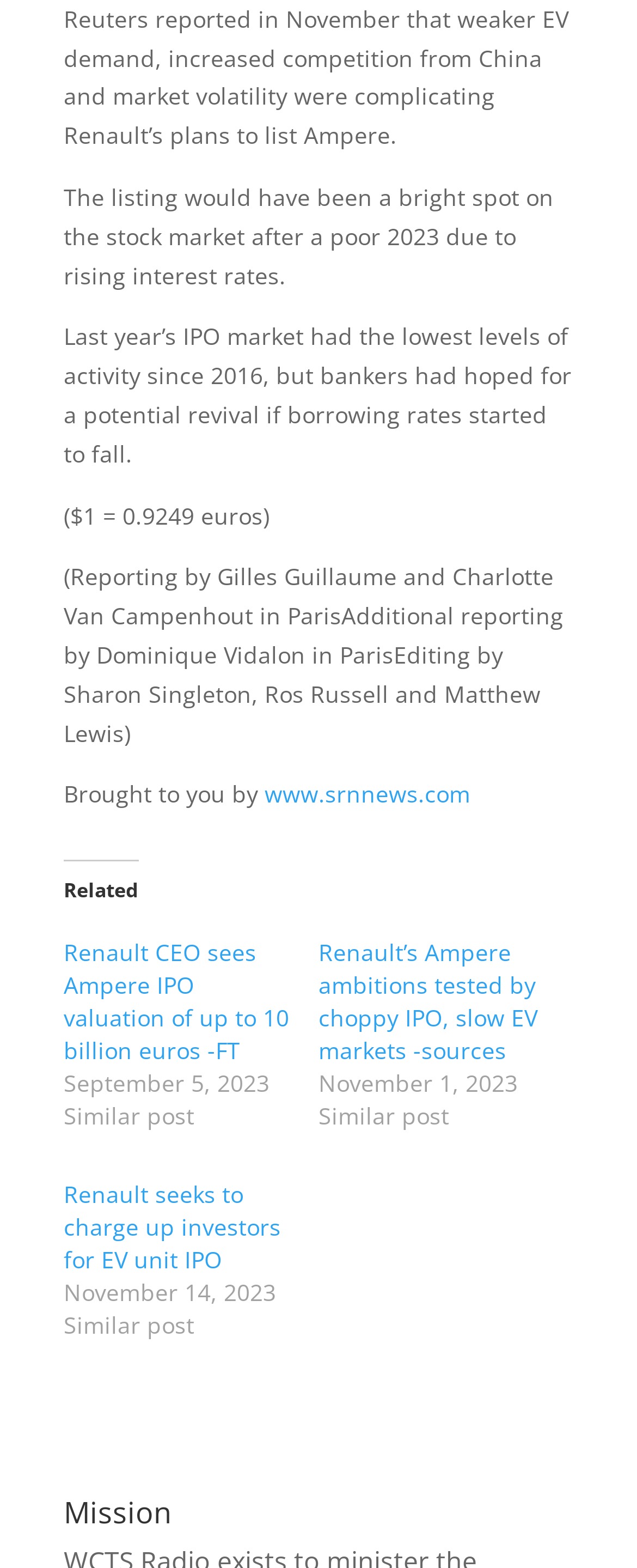Please provide the bounding box coordinates in the format (top-left x, top-left y, bottom-right x, bottom-right y). Remember, all values are floating point numbers between 0 and 1. What is the bounding box coordinate of the region described as: www.srnnews.com

[0.415, 0.497, 0.738, 0.516]